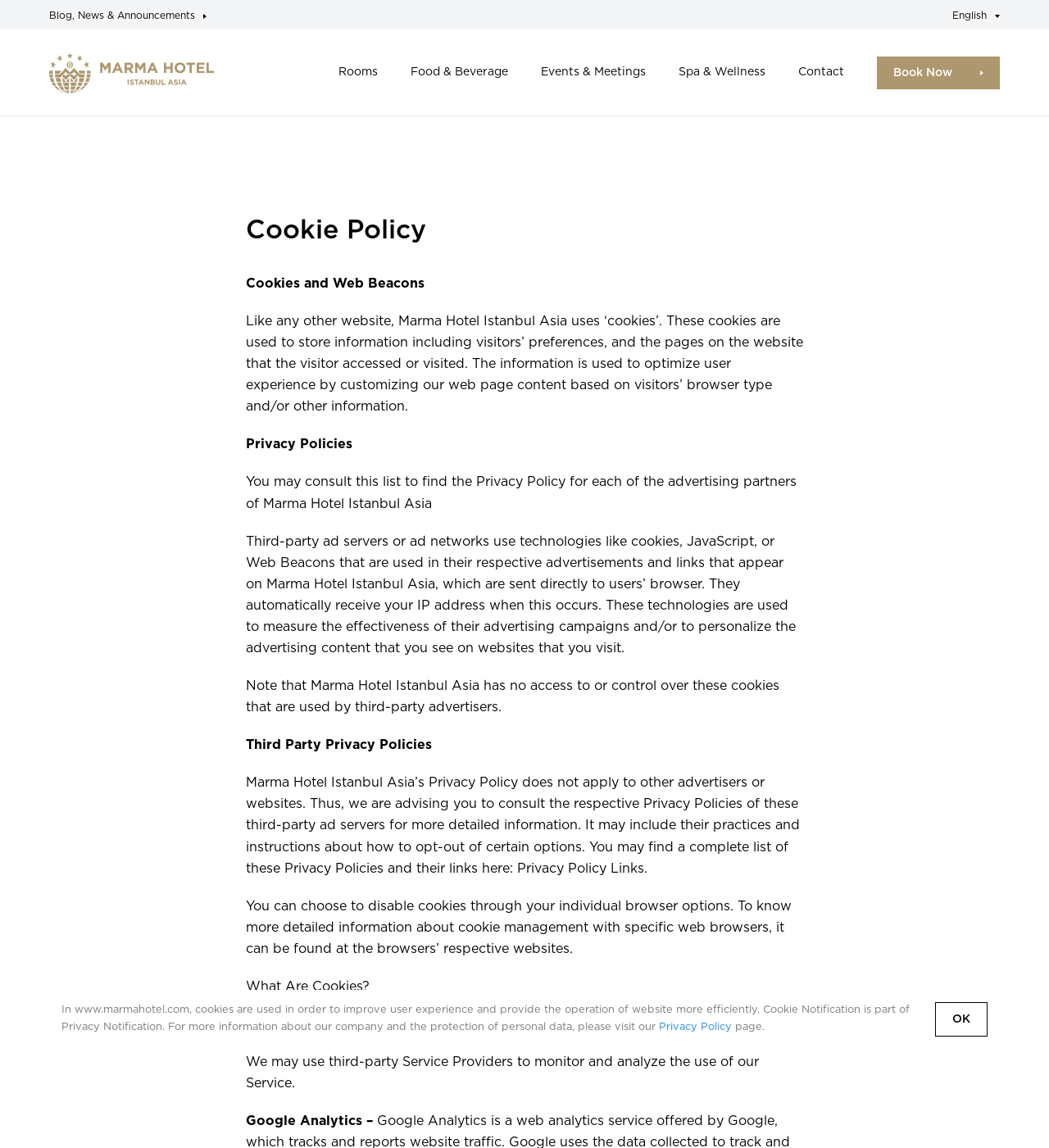Determine the bounding box coordinates of the clickable element to achieve the following action: 'Go to the 'Rooms' section'. Provide the coordinates as four float values between 0 and 1, formatted as [left, top, right, bottom].

[0.307, 0.026, 0.376, 0.101]